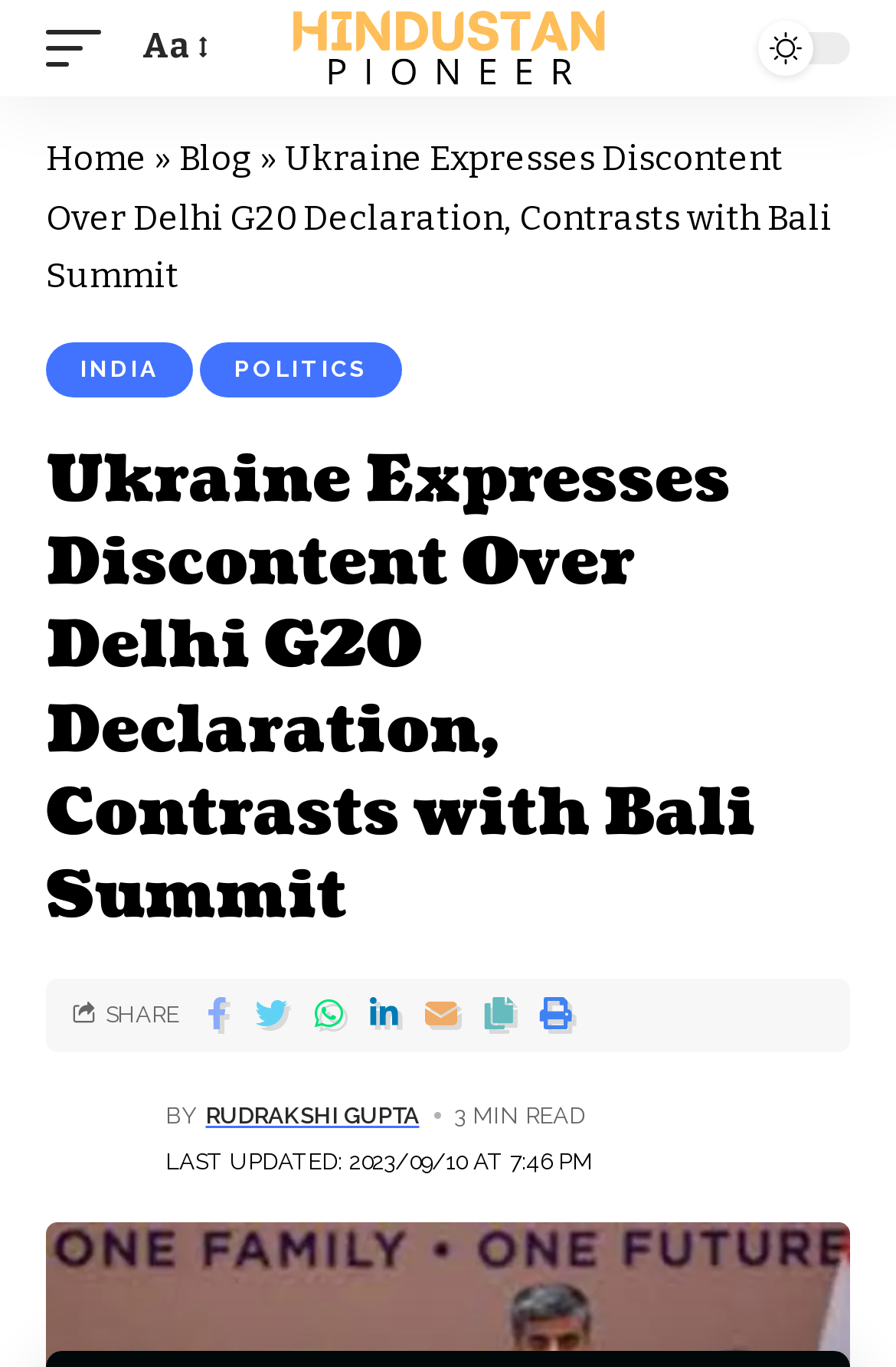Please find the bounding box coordinates of the clickable region needed to complete the following instruction: "Go to the Blog page". The bounding box coordinates must consist of four float numbers between 0 and 1, i.e., [left, top, right, bottom].

[0.2, 0.101, 0.282, 0.131]